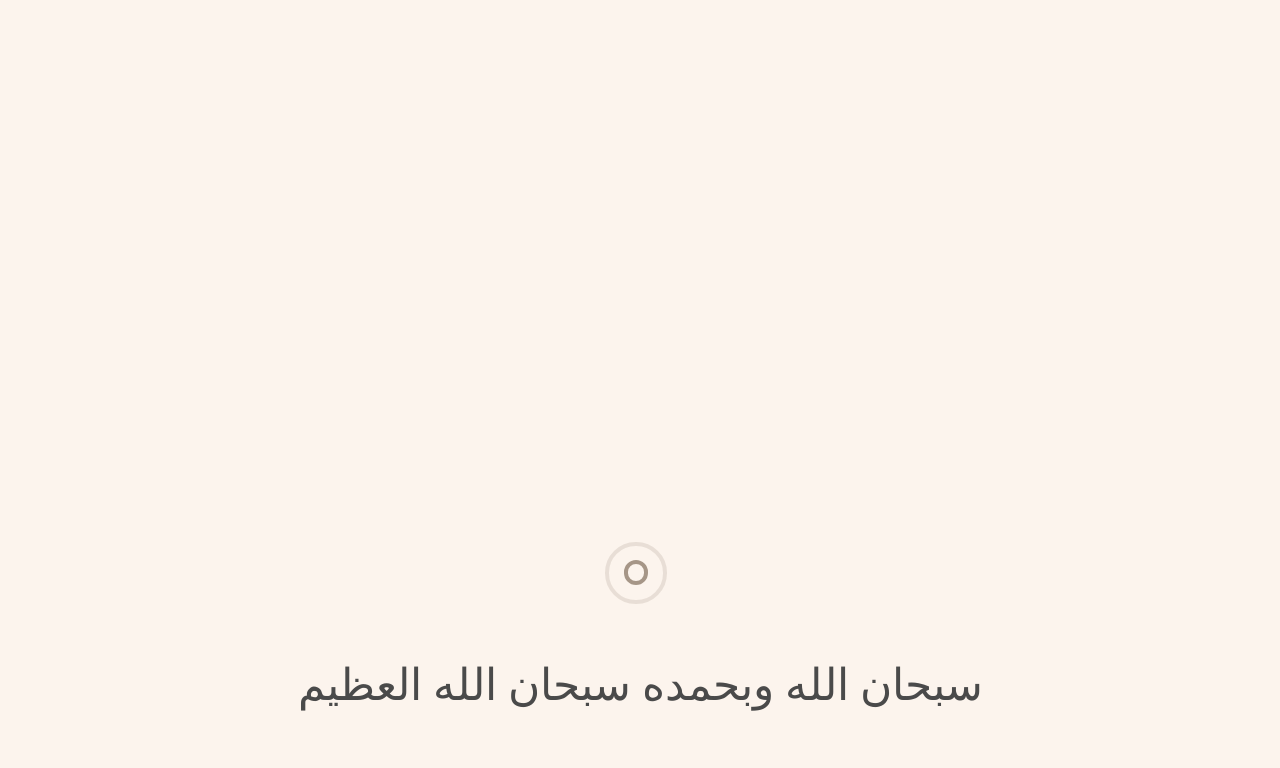Articulate a detailed summary of the webpage's content and design.

The webpage is a 404 error page from the Shariah Board of America. At the top of the page, there is a small Arabic phrase "سبحان الله وبحمده سبحان الله العظيم" and a tiny number "9" at the top-left corner. 

Below these elements, there is a main section divided into two parts. The top part contains a header with a large heading "404: Page Not Found" and a navigation section with breadcrumbs, including links to the "Home" page and a "404 Not Found" indicator.

The main content of the page is an article section, which takes up most of the page. It starts with a heading "This page could not be found!" followed by a paragraph of text apologizing for the missing page and suggesting a new search. Below this, there is a search box with a label "Search this website" and a link to "BACK TO HOMEPAGE".

At the bottom of the page, there are three columns of headings, each with a different topic: "Connect With Us", "Get Halal Certified", and "Become a Recurring Donor".